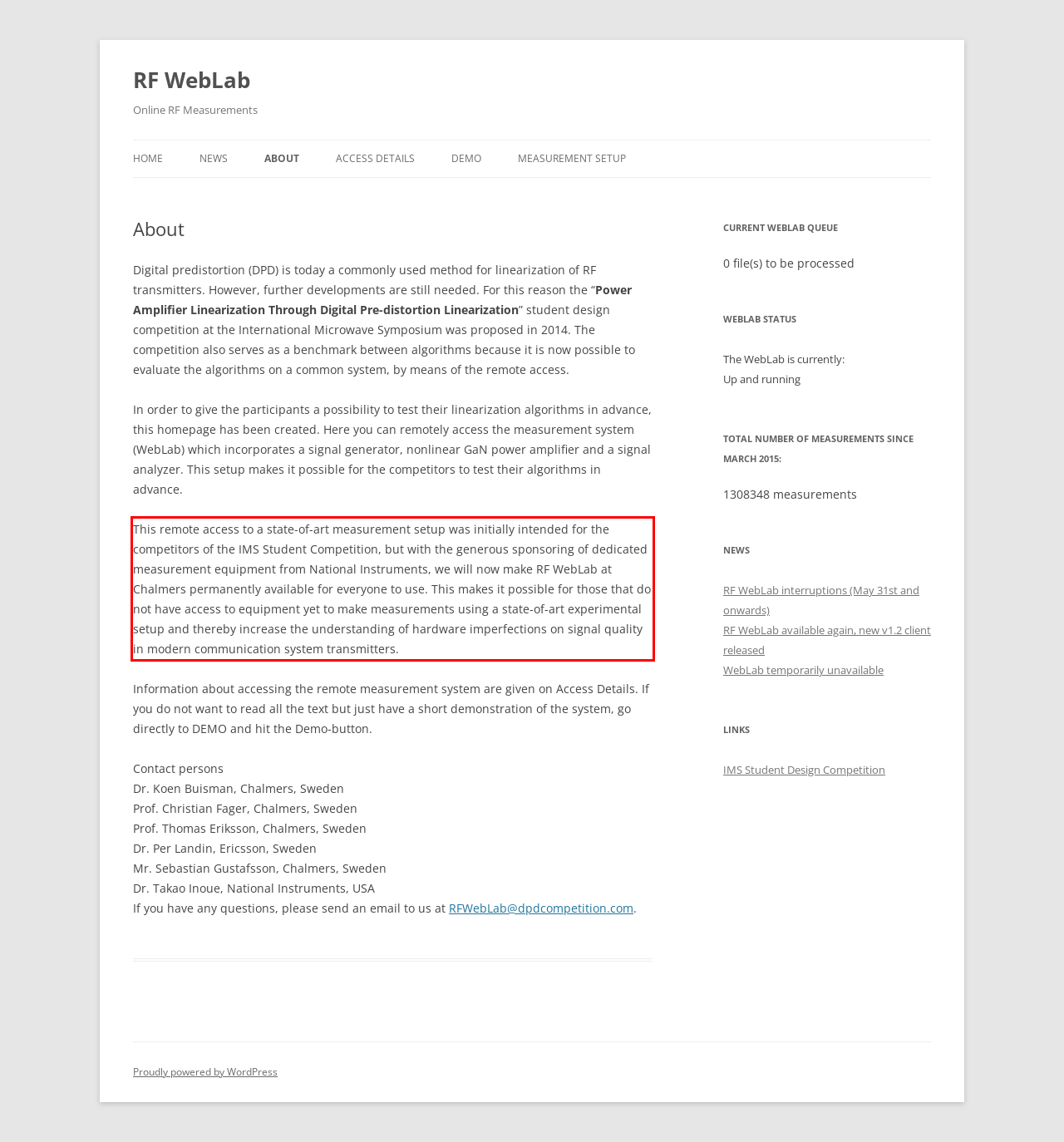Identify and transcribe the text content enclosed by the red bounding box in the given screenshot.

This remote access to a state-of-art measurement setup was initially intended for the competitors of the IMS Student Competition, but with the generous sponsoring of dedicated measurement equipment from National Instruments, we will now make RF WebLab at Chalmers permanently available for everyone to use. This makes it possible for those that do not have access to equipment yet to make measurements using a state-of-art experimental setup and thereby increase the understanding of hardware imperfections on signal quality in modern communication system transmitters.